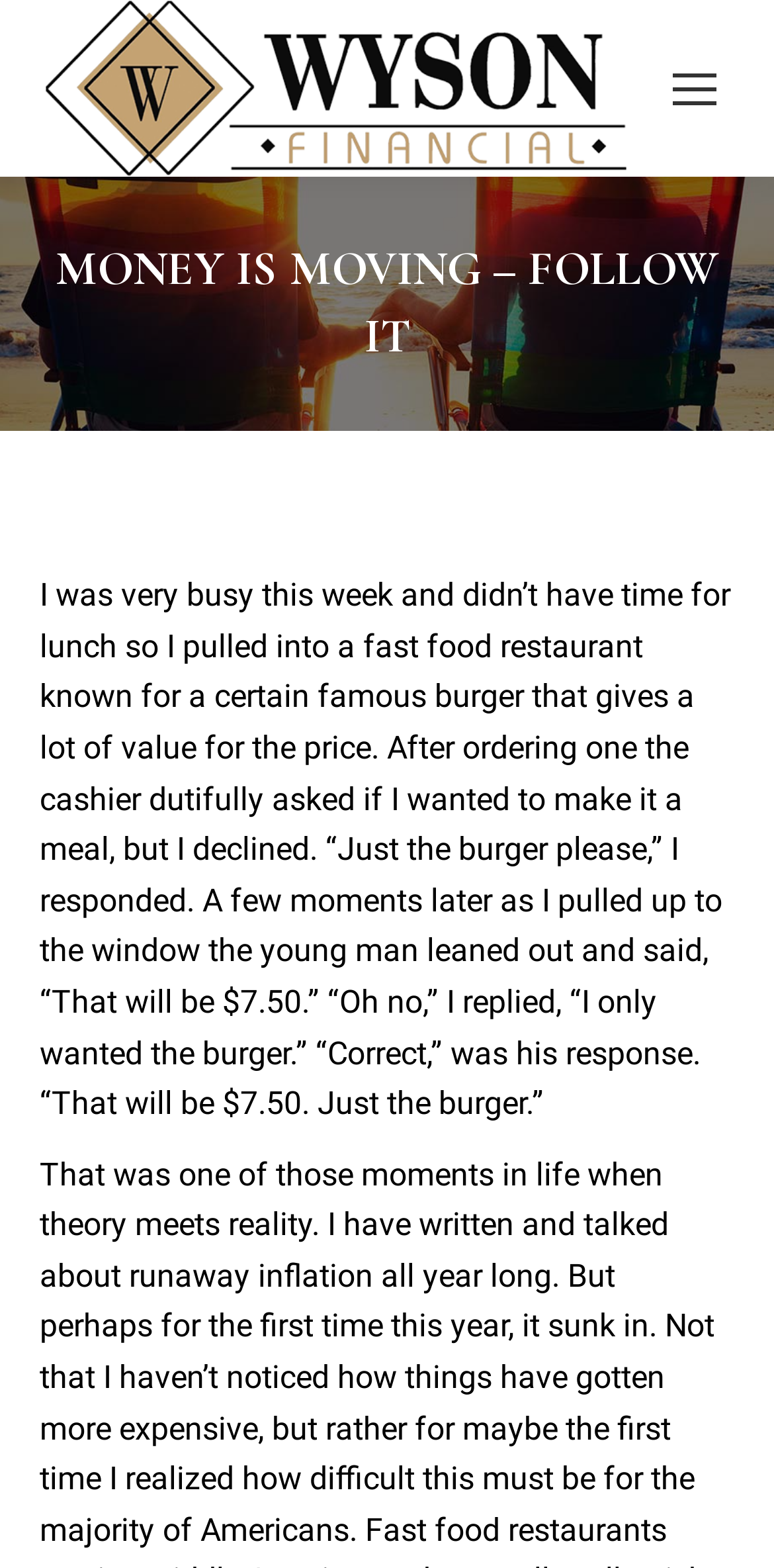Please analyze the image and give a detailed answer to the question:
What did the author decline to add to their order?

When the cashier asked the author if they wanted to make their burger a meal, the author declined, opting to only order the burger.